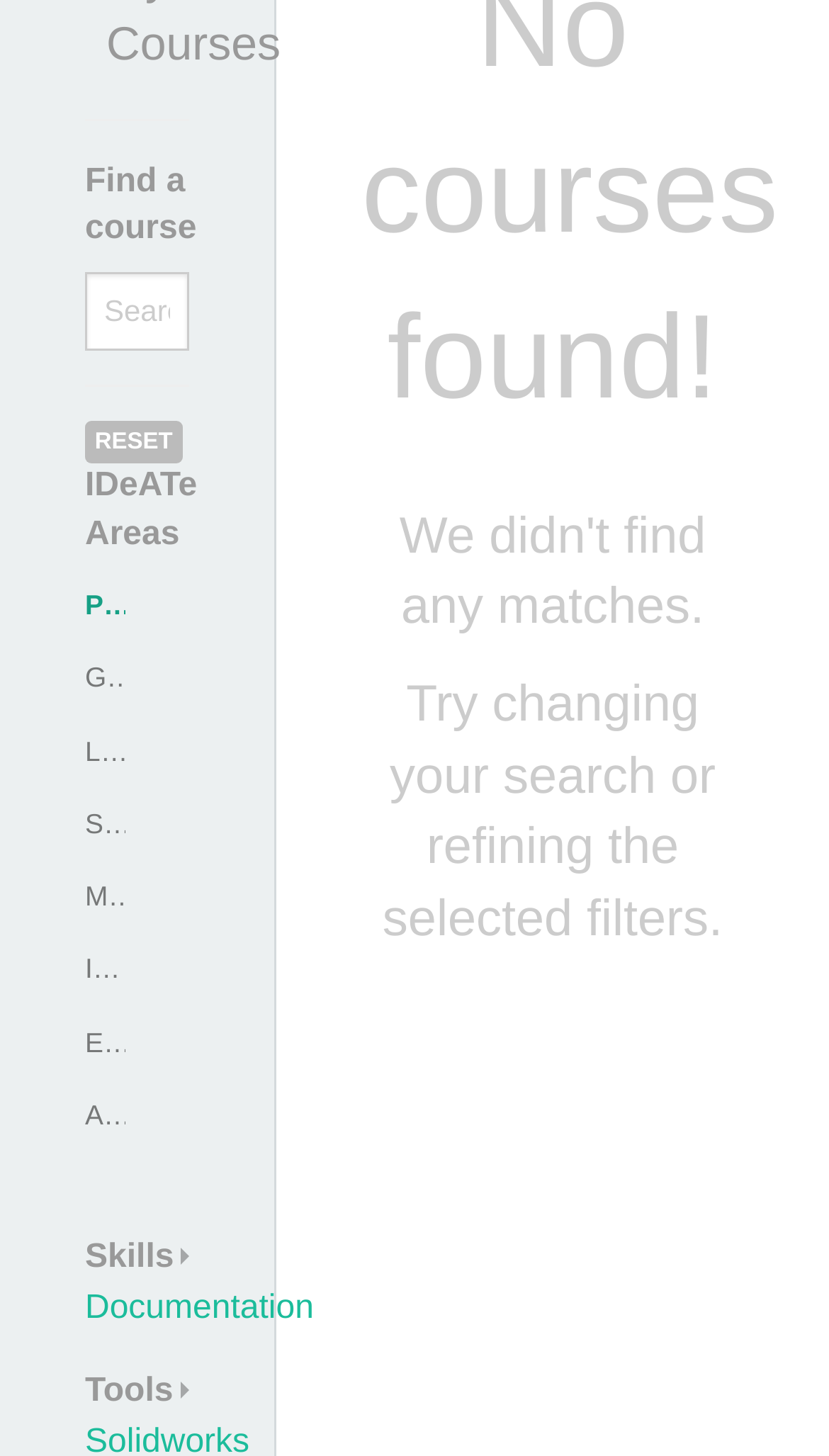Find the bounding box coordinates for the UI element whose description is: "Entrepreneurship". The coordinates should be four float numbers between 0 and 1, in the format [left, top, right, bottom].

[0.103, 0.705, 0.357, 0.727]